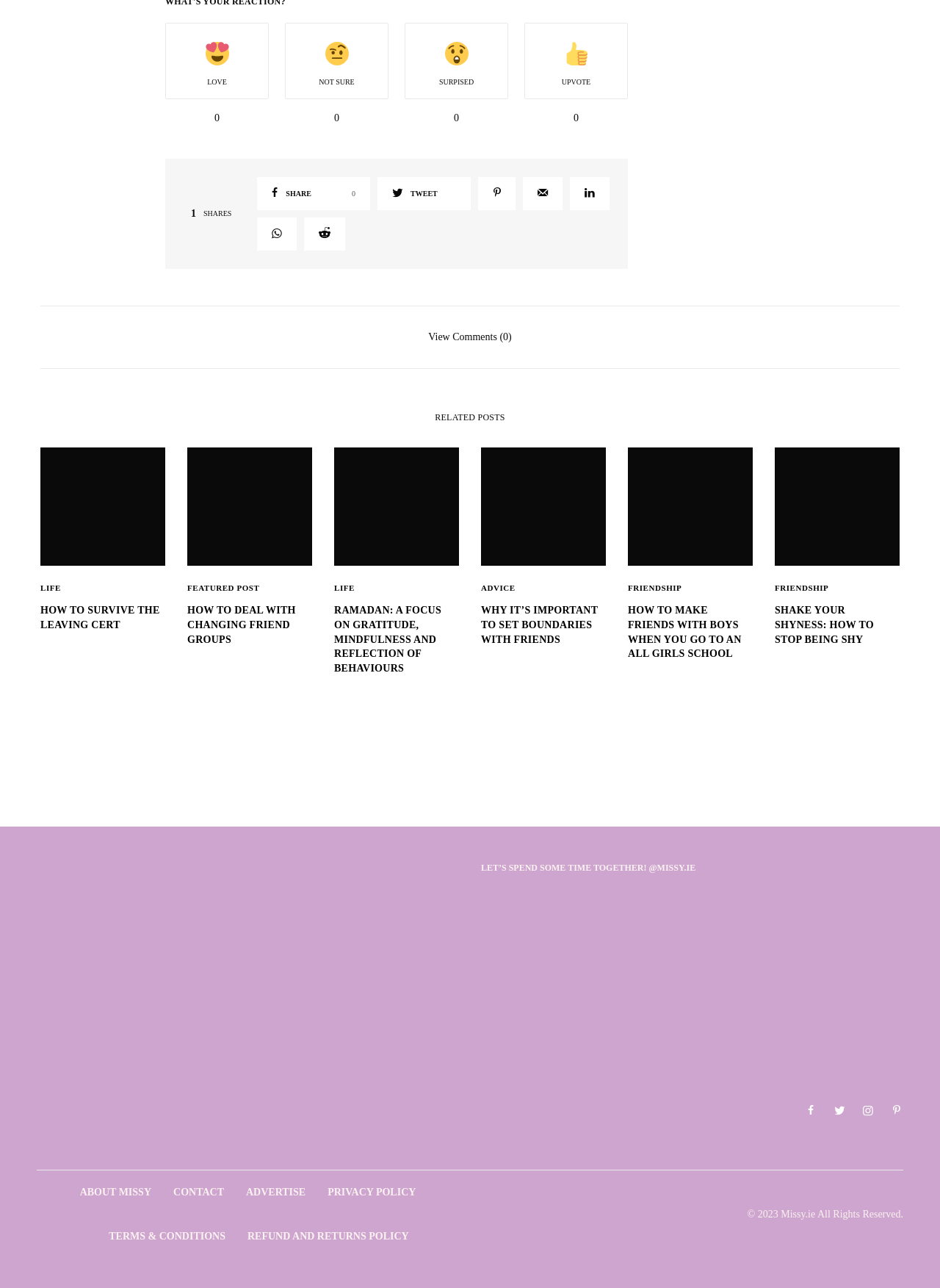How many comments does the current post have?
Using the screenshot, give a one-word or short phrase answer.

0